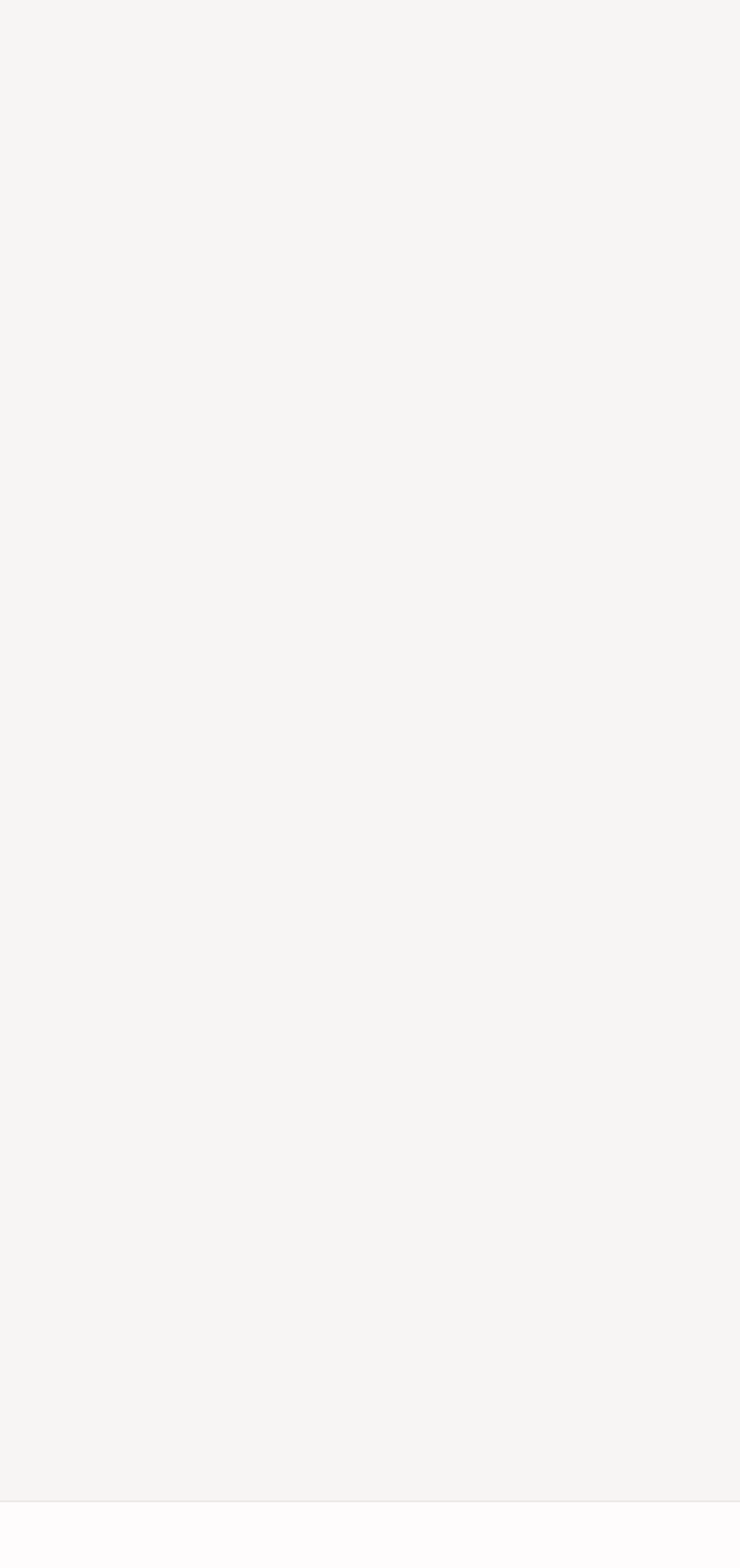Please find the bounding box coordinates of the element that must be clicked to perform the given instruction: "go to 'Uncategorized' page". The coordinates should be four float numbers from 0 to 1, i.e., [left, top, right, bottom].

[0.108, 0.969, 0.368, 0.988]